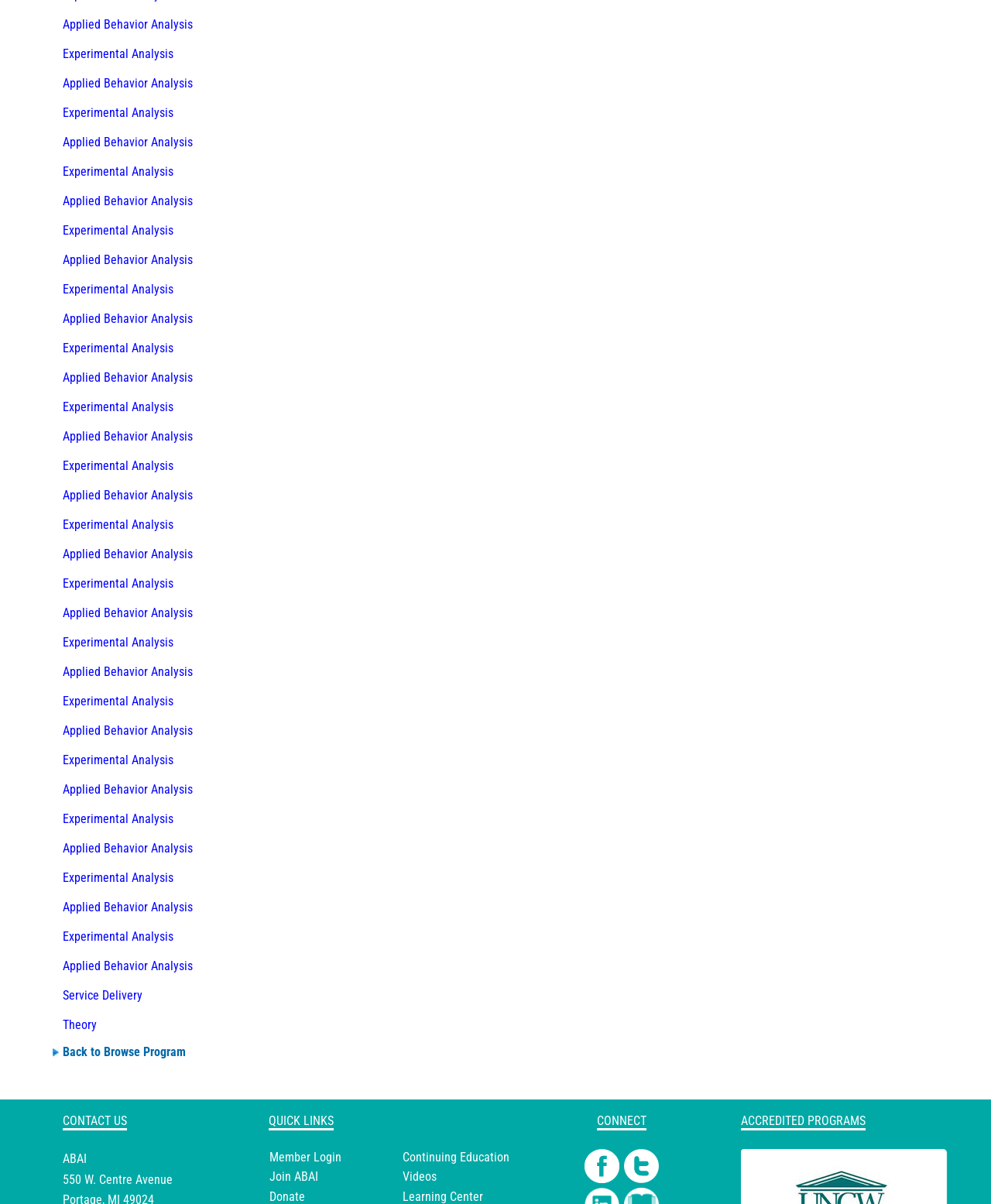Determine the bounding box coordinates for the clickable element to execute this instruction: "Click on 'Back to Browse Program'". Provide the coordinates as four float numbers between 0 and 1, i.e., [left, top, right, bottom].

[0.063, 0.868, 0.188, 0.88]